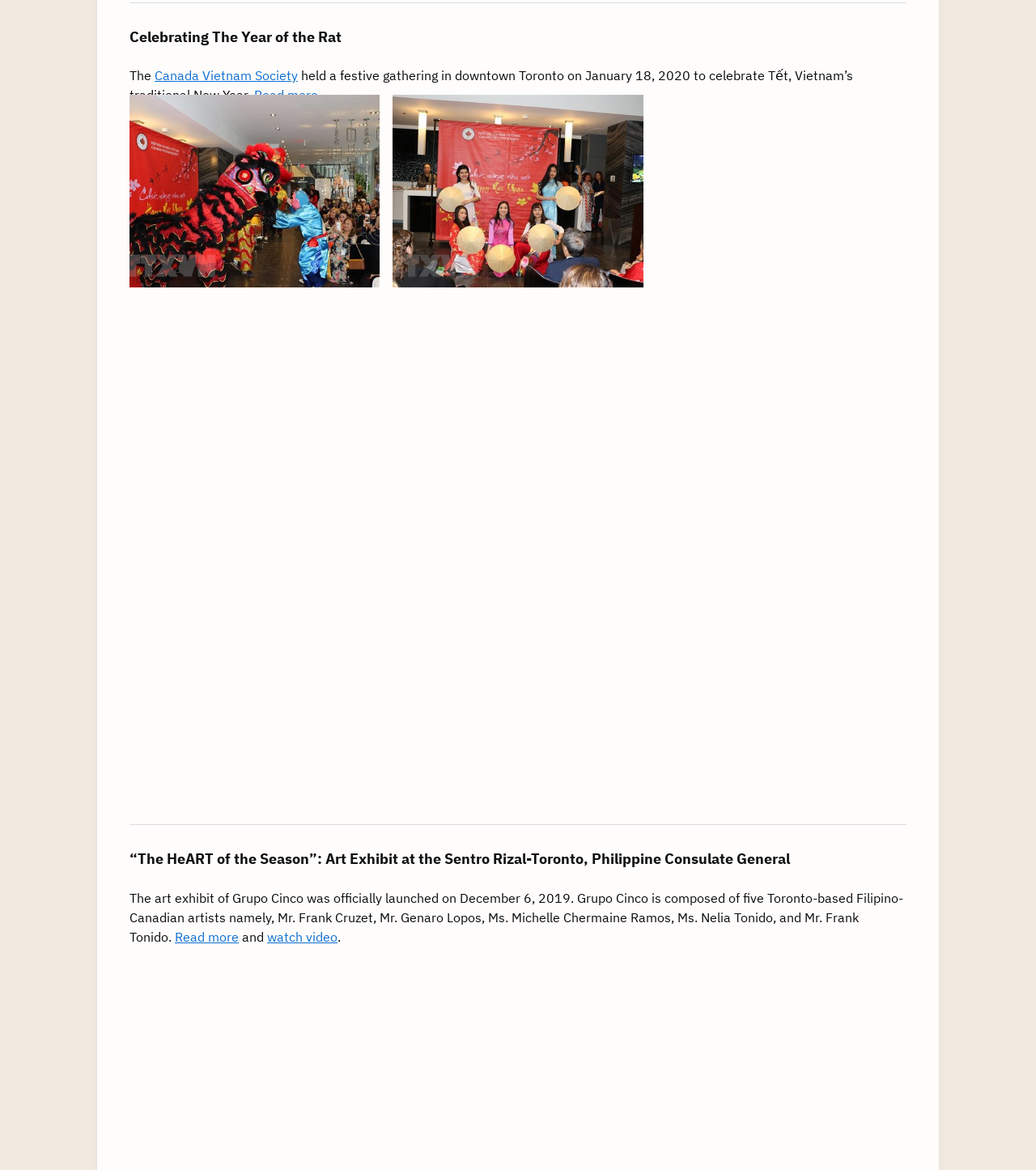How many figures are displayed on the webpage?
Examine the image and provide an in-depth answer to the question.

There are four figures displayed in the first row and one figure displayed in the second row, making a total of five figures displayed on the webpage.